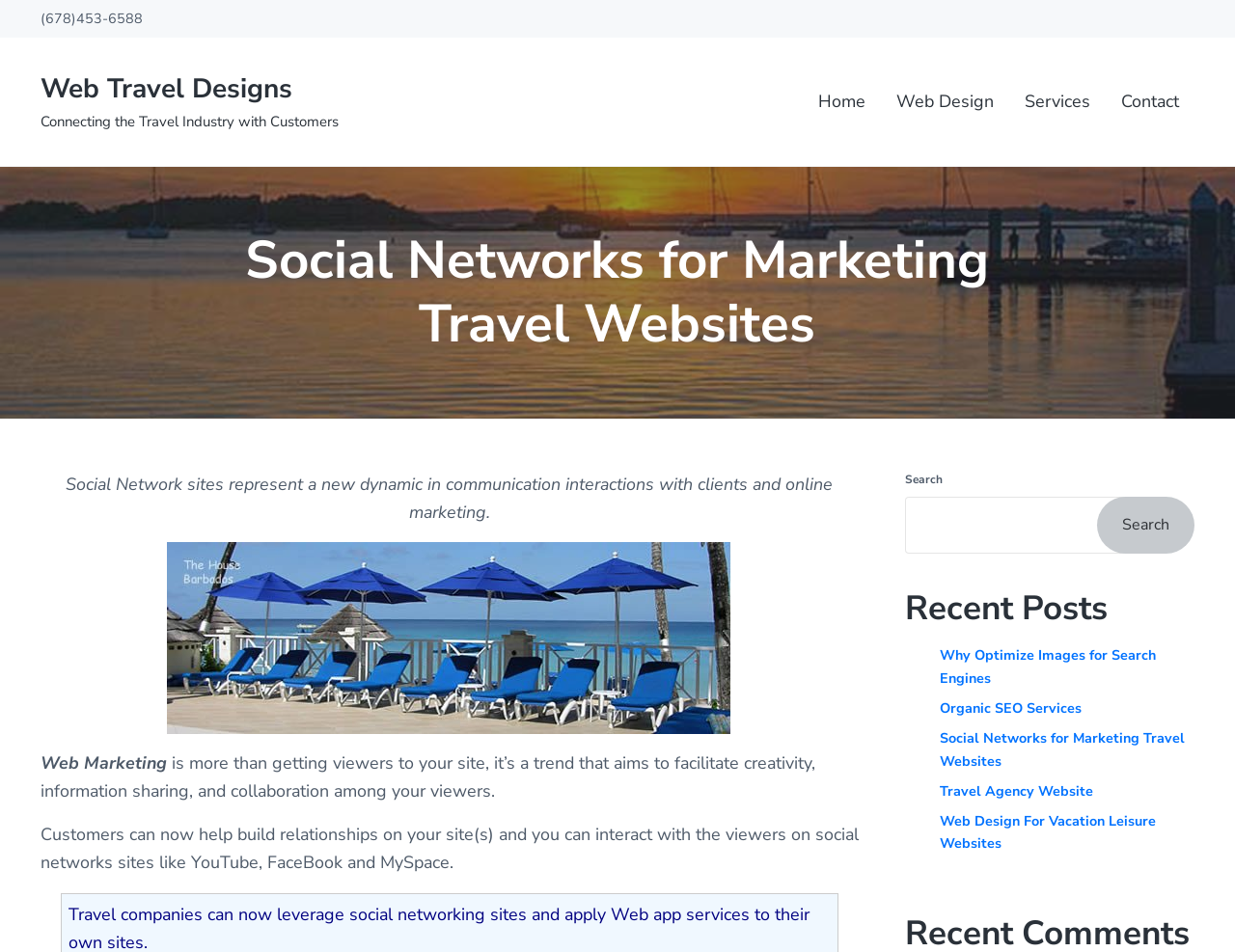Find the bounding box coordinates of the element to click in order to complete this instruction: "Read the 'Social Networks for Marketing Travel Websites' article". The bounding box coordinates must be four float numbers between 0 and 1, denoted as [left, top, right, bottom].

[0.187, 0.24, 0.812, 0.375]